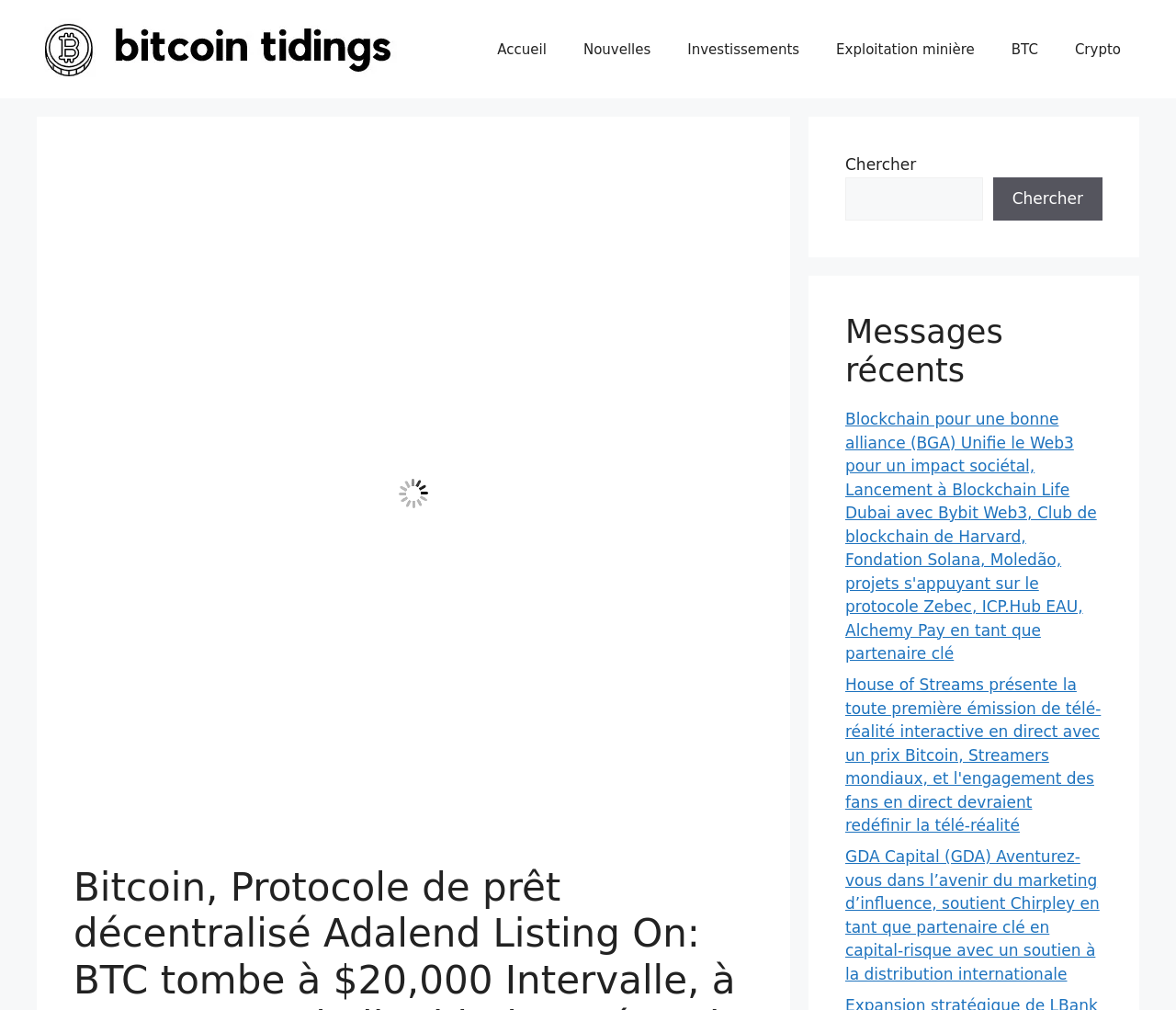What type of content is available on this website?
Using the image as a reference, answer the question in detail.

The webpage contains various links and headings that suggest the website provides news and articles related to Bitcoin and cryptocurrency, such as 'Nouvelles', 'Investissements', and 'BTC'.